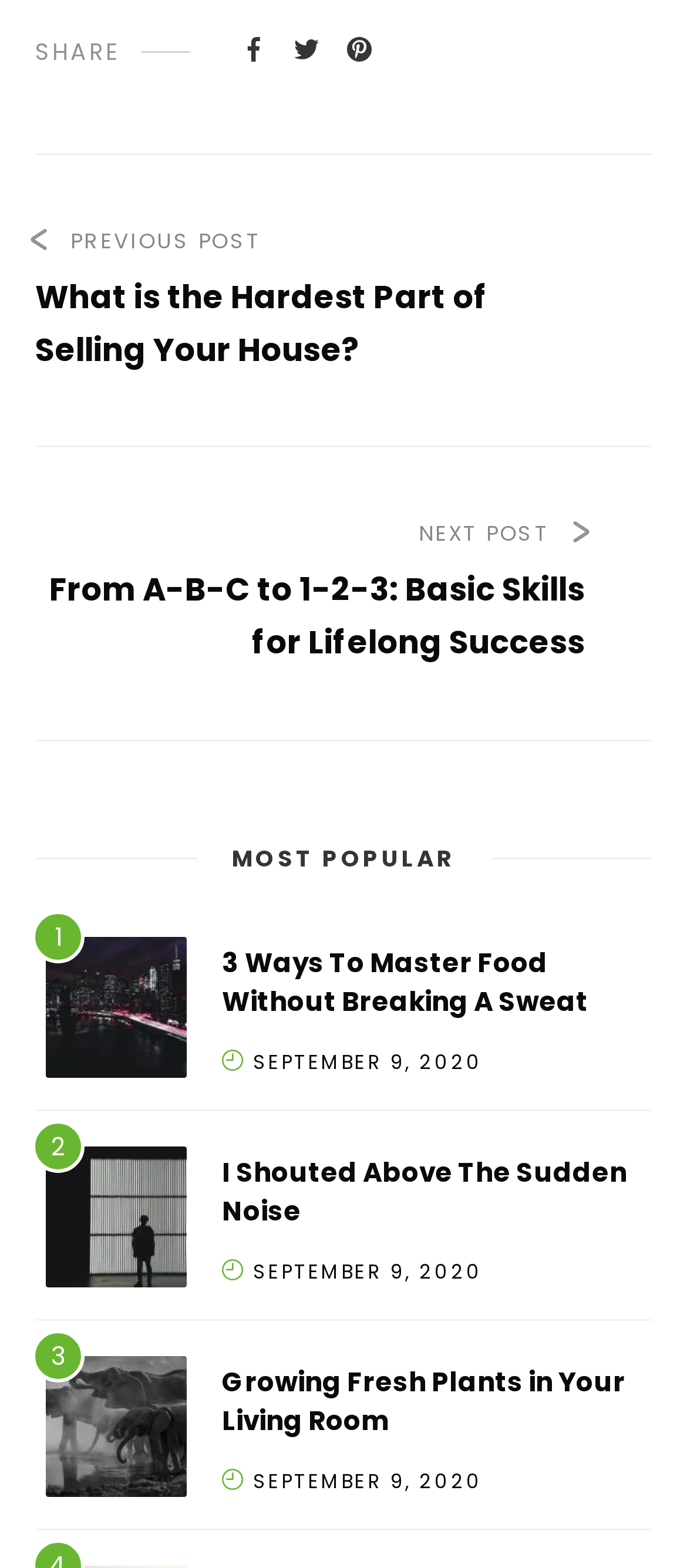How many images are in the 'MOST POPULAR' section?
Analyze the image and deliver a detailed answer to the question.

I counted the number of images in the 'MOST POPULAR' section, which are associated with the posts '3 Ways To Master Food Without Breaking A Sweat', 'I Shouted Above The Sudden Noise', and 'Growing Fresh Plants in Your Living Room'. There are a total of 3 images.